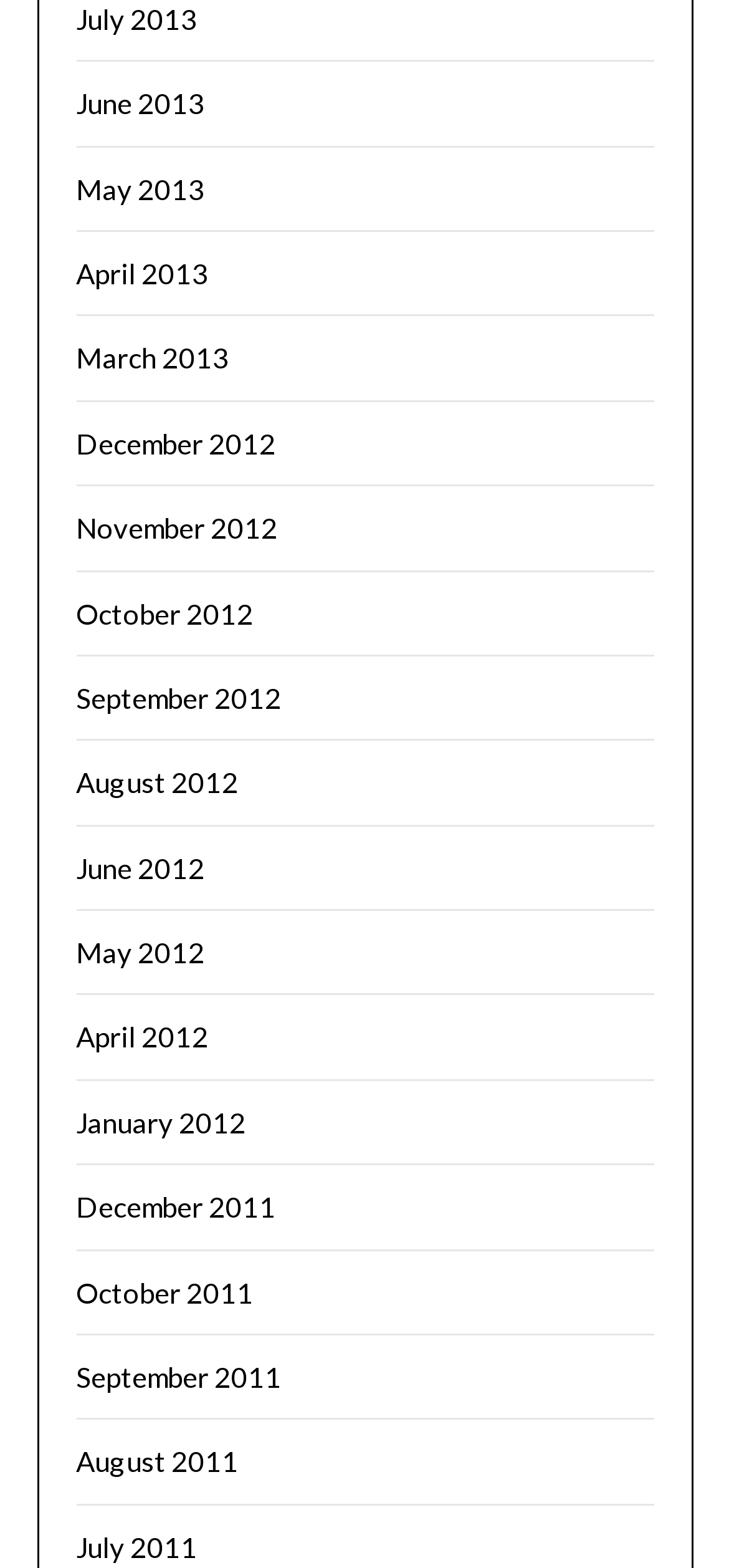Find the bounding box coordinates of the element's region that should be clicked in order to follow the given instruction: "view July 2013". The coordinates should consist of four float numbers between 0 and 1, i.e., [left, top, right, bottom].

[0.104, 0.001, 0.271, 0.023]